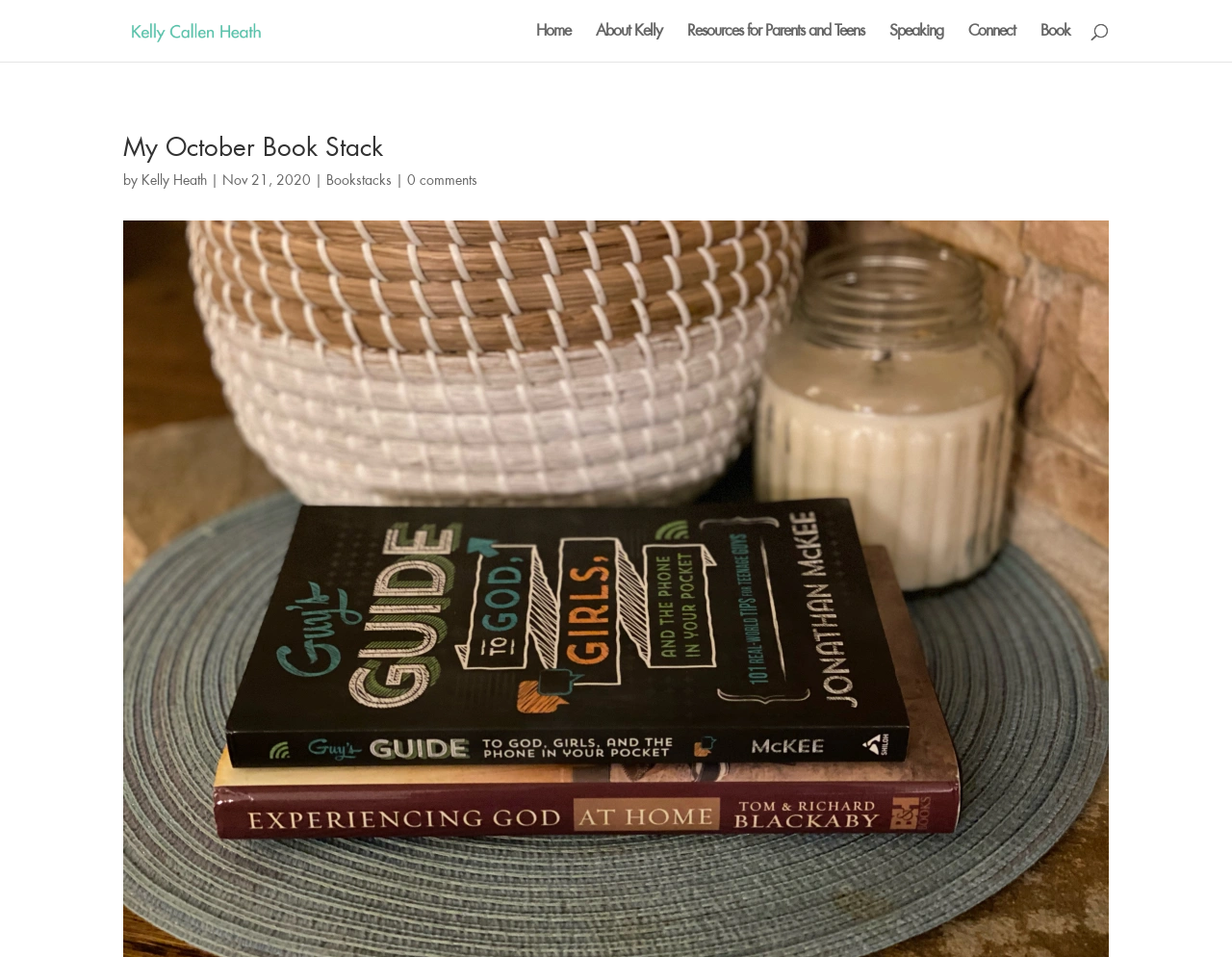When was the current article published?
Based on the image, please offer an in-depth response to the question.

I found the date 'Nov 21, 2020' next to the author's name in the article heading section, which indicates the publication date of the article.